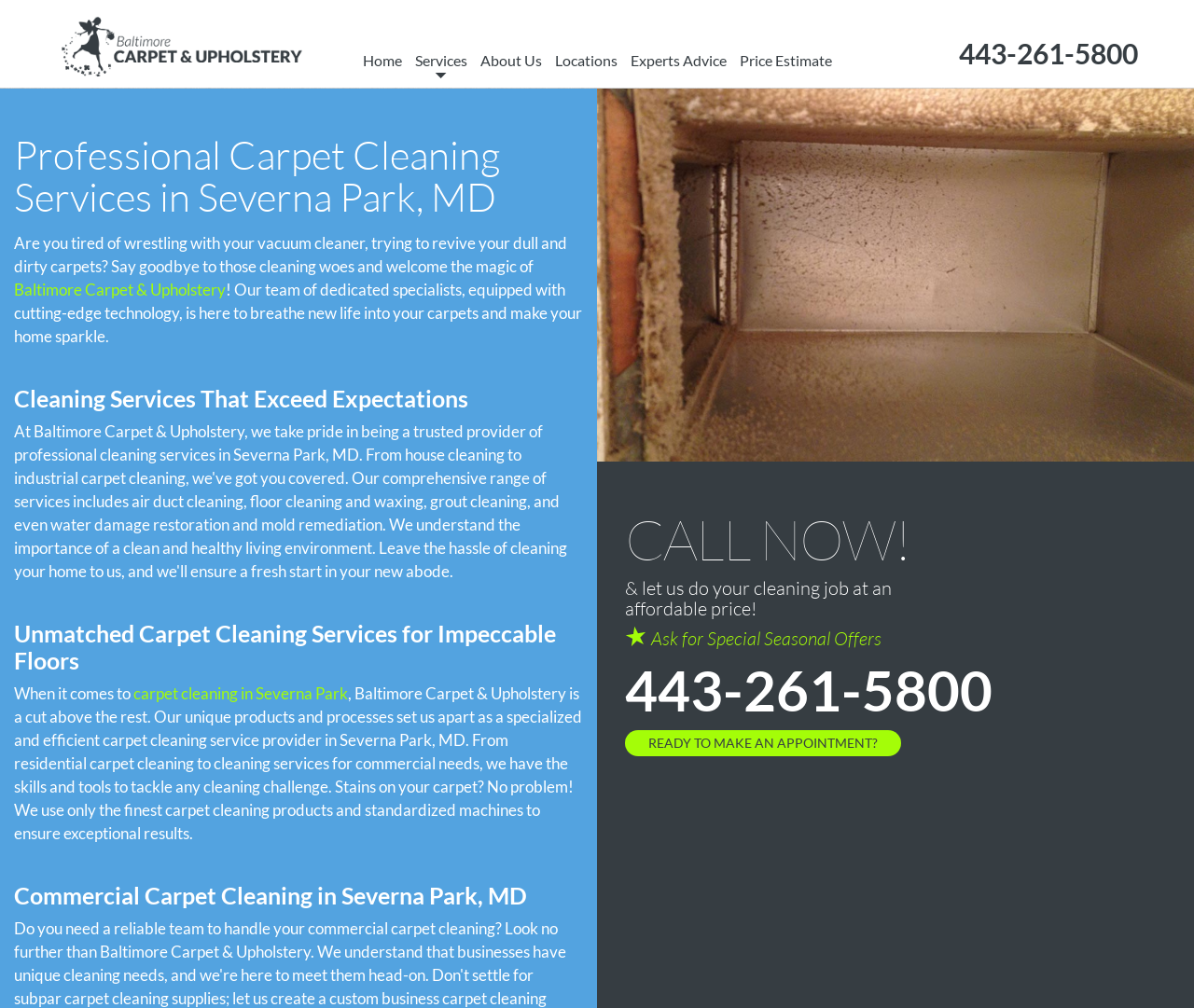Offer a comprehensive description of the webpage’s content and structure.

The webpage is about Severna Park Carpet Cleaning, a service provider in Severna Park, MD 21146. At the top, there is a logo of "Baltimore Carpet & Upholstery Cleaning" with a link to their website. Below the logo, there is a navigation menu with links to "Home", "Services", "About Us", "Locations", "Experts Advice", and "Price Estimate".

The main content of the webpage starts with a heading "Professional Carpet Cleaning Services in Severna Park, MD" followed by a paragraph of text describing the benefits of using their carpet cleaning services. There is also a link to "Baltimore Carpet & Upholstery" within the paragraph.

Below this, there are three headings: "Cleaning Services That Exceed Expectations", "Unmatched Carpet Cleaning Services for Impeccable Floors", and "Commercial Carpet Cleaning in Severna Park, MD". Each heading is followed by a block of text describing their carpet cleaning services, including the use of specialized products and processes.

On the right side of the webpage, there is an image of "Air Duct Cleaning Services Severna Park, MD" and a call-to-action section with a "CALL NOW!" button, a phone number "443-261-5800", and a special offer with a link to make an appointment.

Overall, the webpage is promoting the carpet cleaning services of Severna Park Carpet Cleaning, highlighting their expertise and specialized services, and encouraging visitors to call or make an appointment.